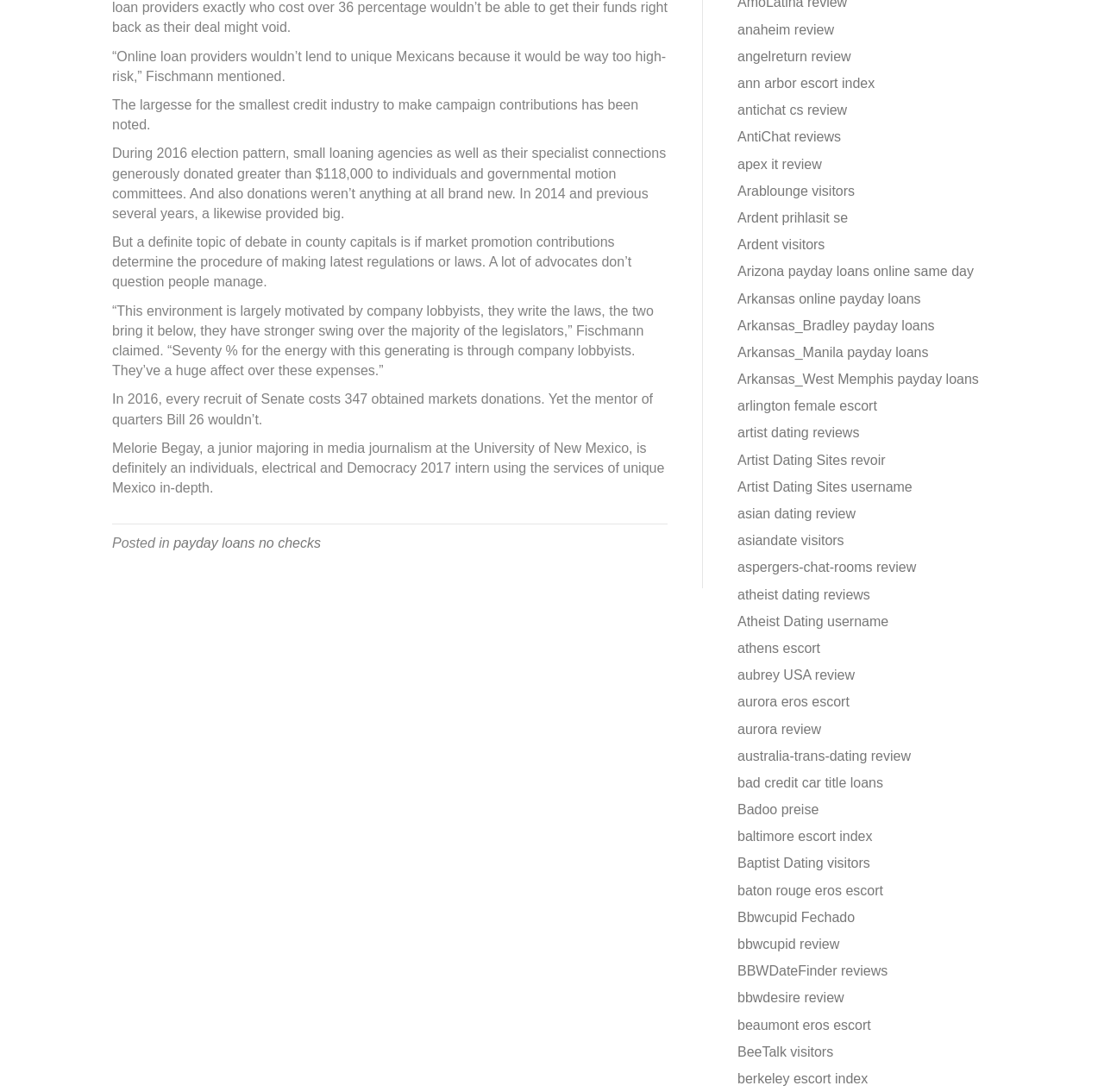What is the context of the article?
Look at the screenshot and provide an in-depth answer.

Based on the text content of the webpage, it appears that the article is discussing the regulation of payday loans and the influence of lobbyists on the legislative process. The article mentions campaign contributions and the impact of lobbyists on the creation of laws, which suggests that the context of the article is the regulation of payday loans.